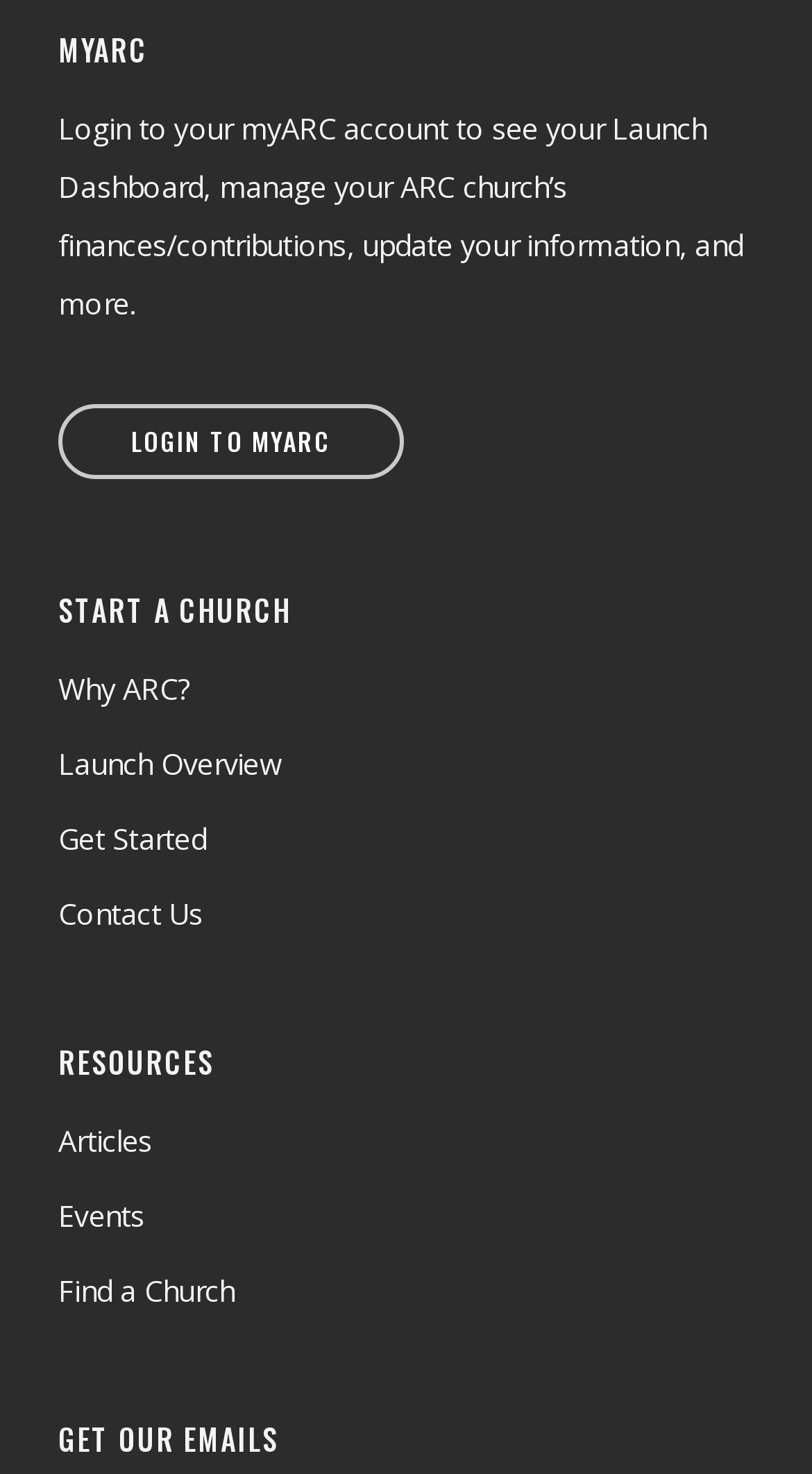Find the bounding box coordinates of the UI element according to this description: "Gluten Friendly".

None